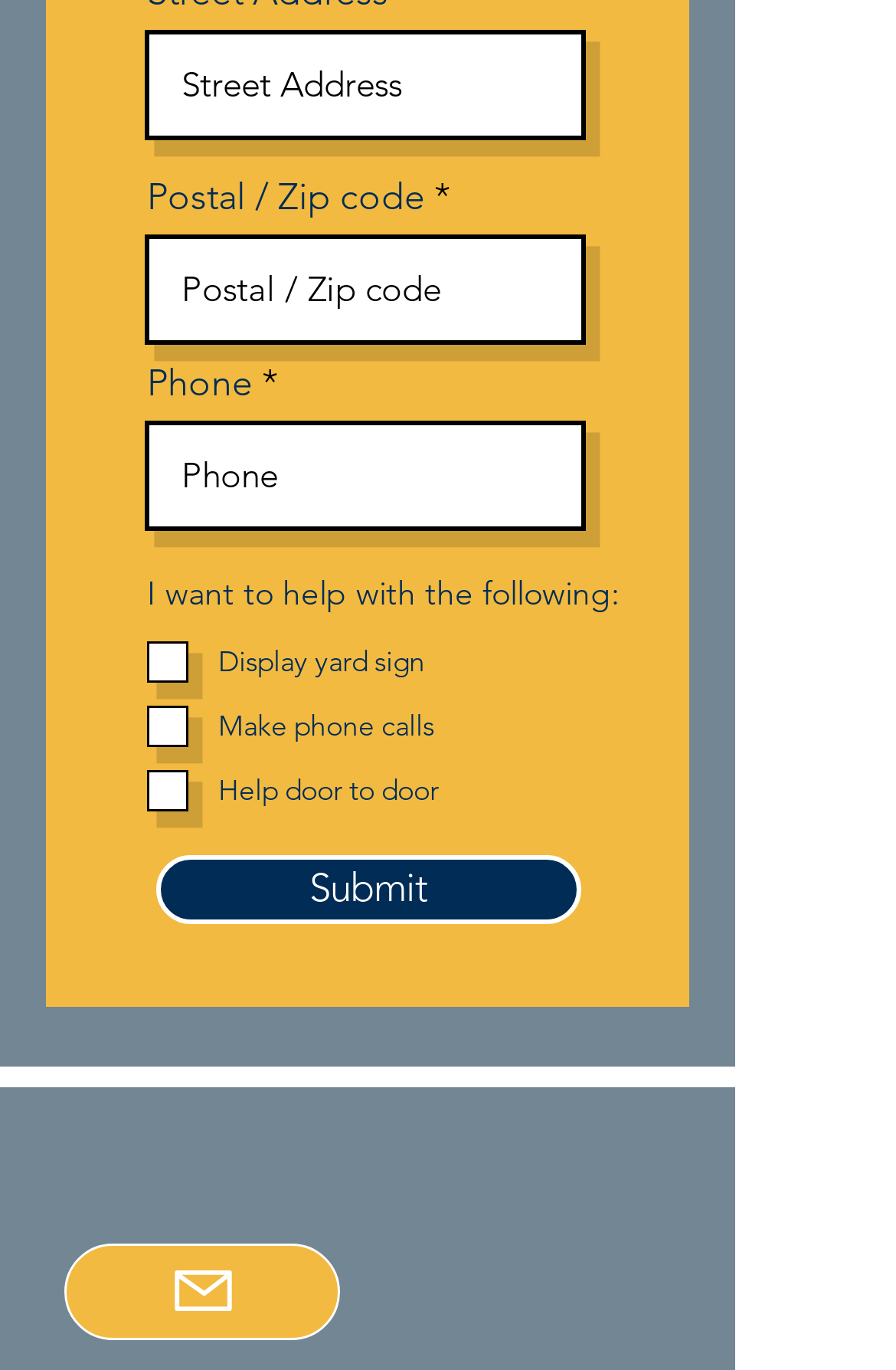Can you specify the bounding box coordinates for the region that should be clicked to fulfill this instruction: "Provide phone number".

[0.162, 0.307, 0.654, 0.388]